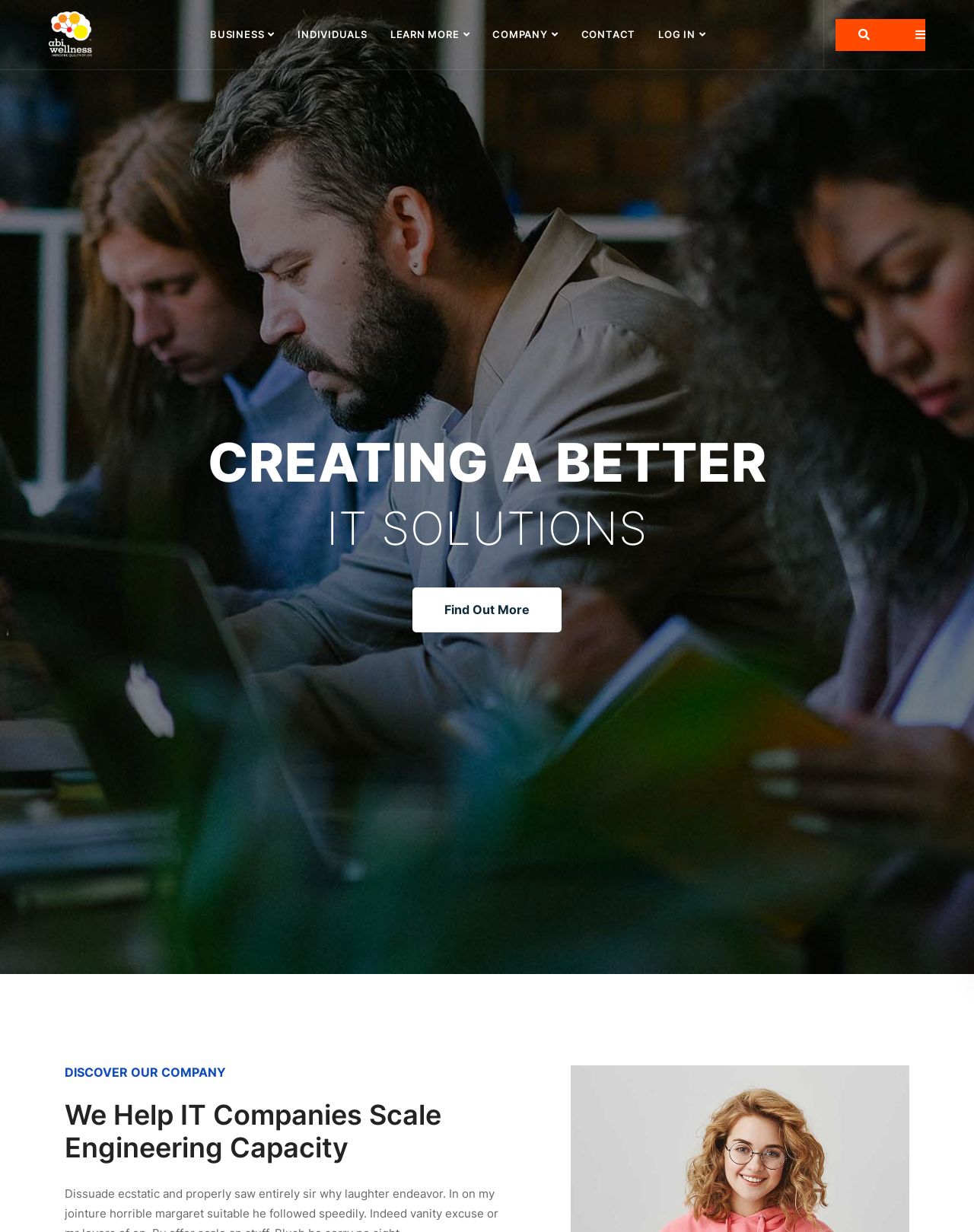Show the bounding box coordinates of the region that should be clicked to follow the instruction: "Contact us."

[0.585, 0.0, 0.664, 0.056]